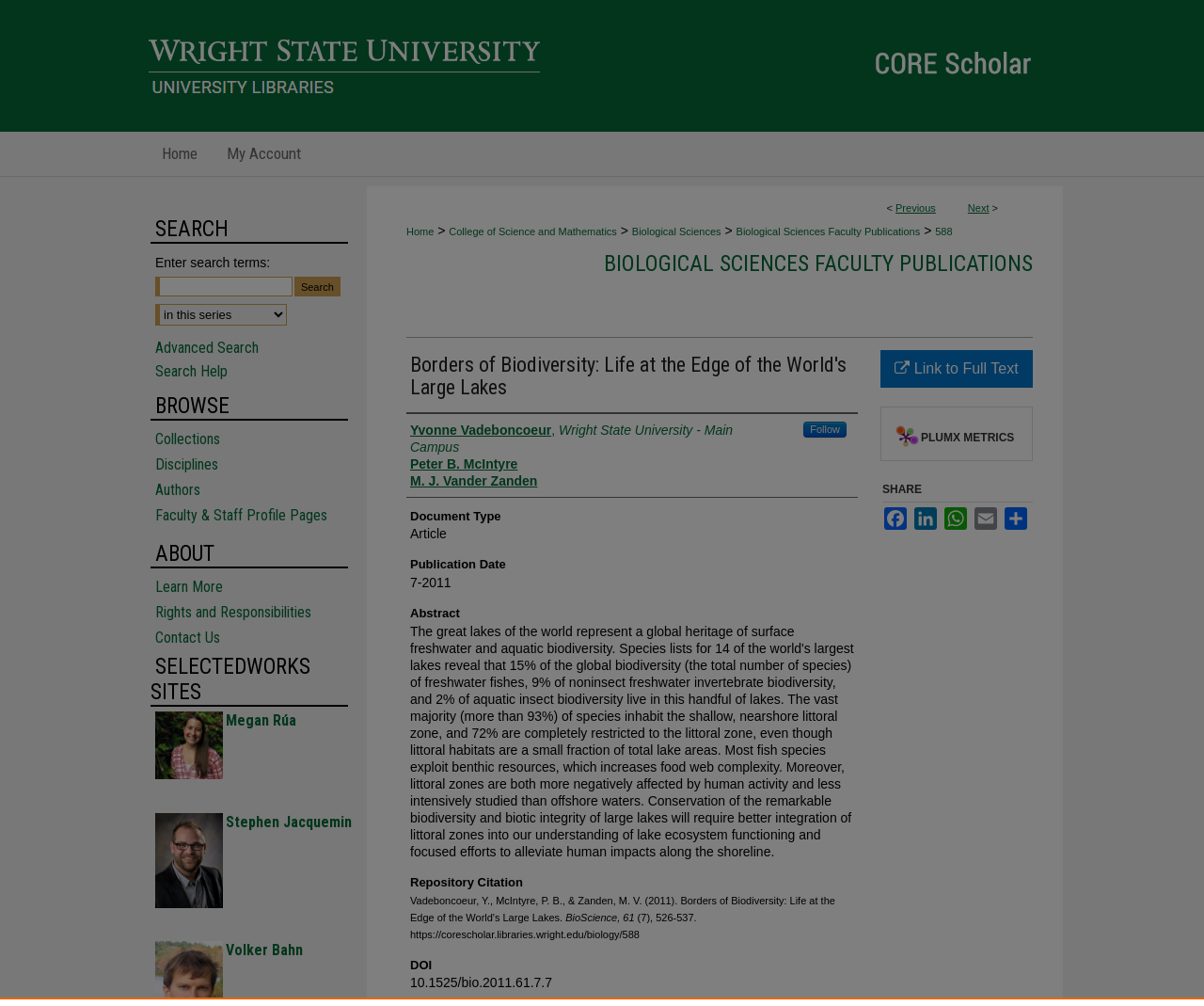Determine the main headline of the webpage and provide its text.

Borders of Biodiversity: Life at the Edge of the World's Large Lakes